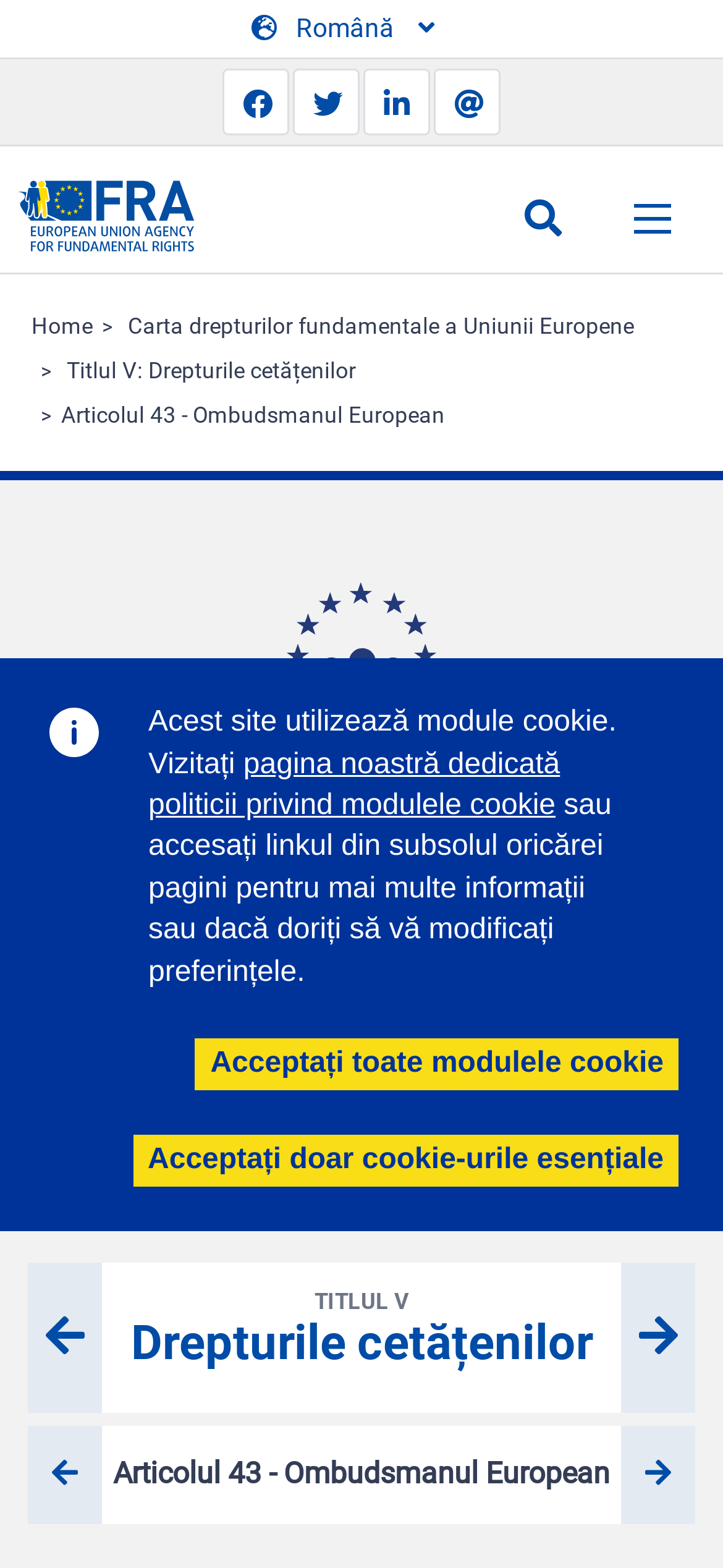Locate the bounding box coordinates of the area where you should click to accomplish the instruction: "Switch to Romanian language".

[0.322, 0.0, 0.627, 0.037]